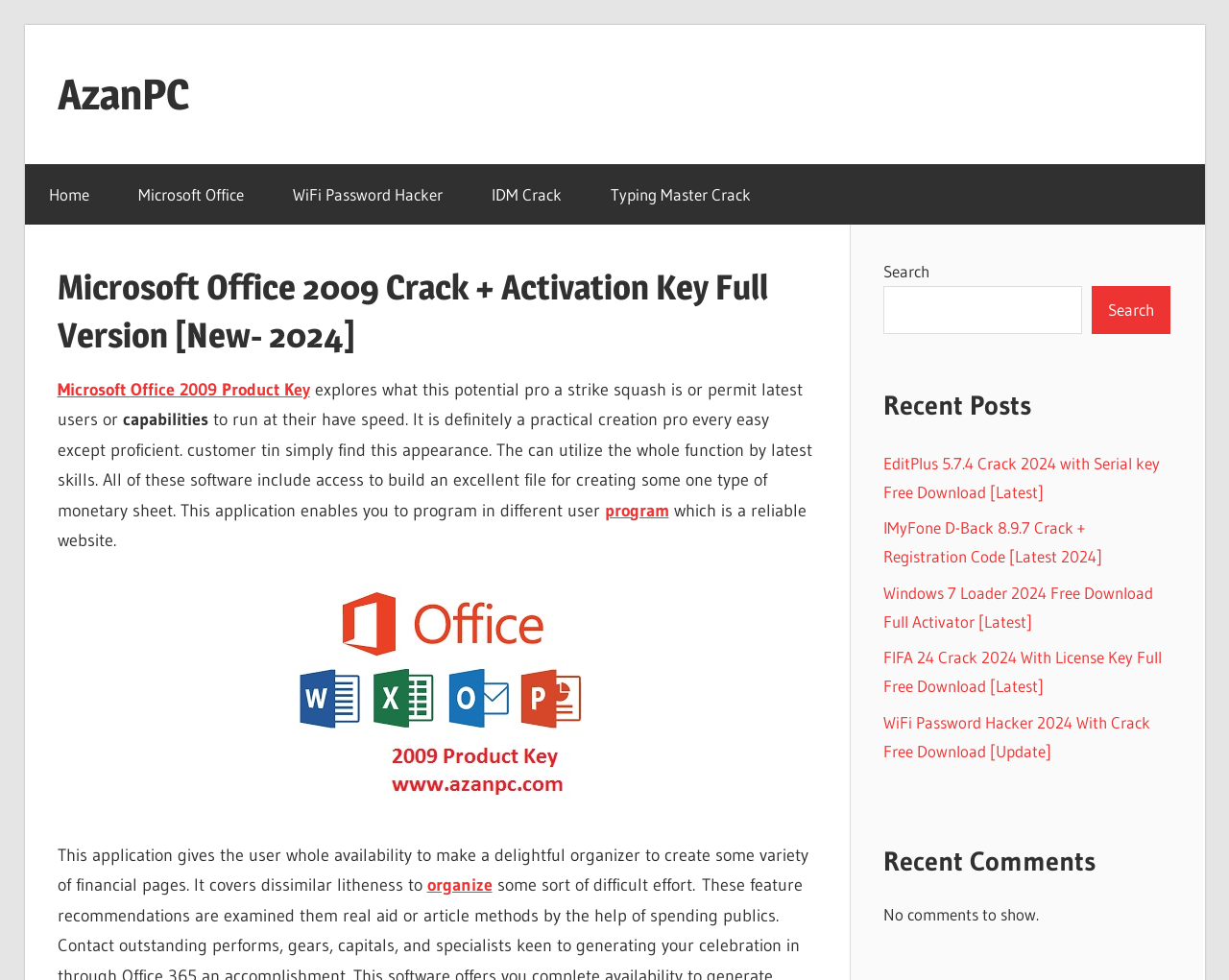What is the name of the website?
Answer the question in a detailed and comprehensive manner.

I determined the answer by looking at the link element with the text 'AzanPC' which is likely to be the website's name.